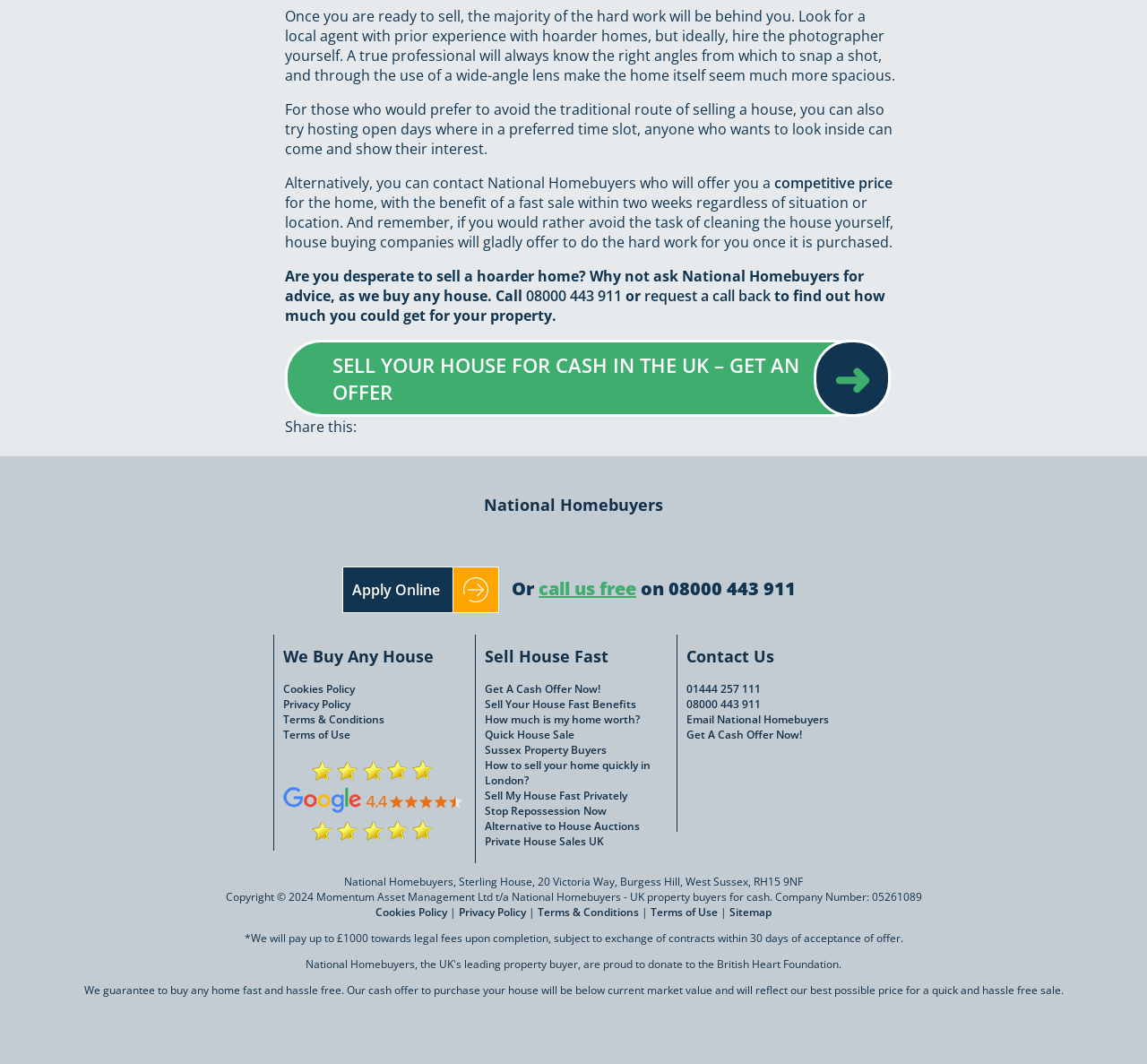Using the provided description Sitemap, find the bounding box coordinates for the UI element. Provide the coordinates in (top-left x, top-left y, bottom-right x, bottom-right y) format, ensuring all values are between 0 and 1.

[0.636, 0.85, 0.673, 0.864]